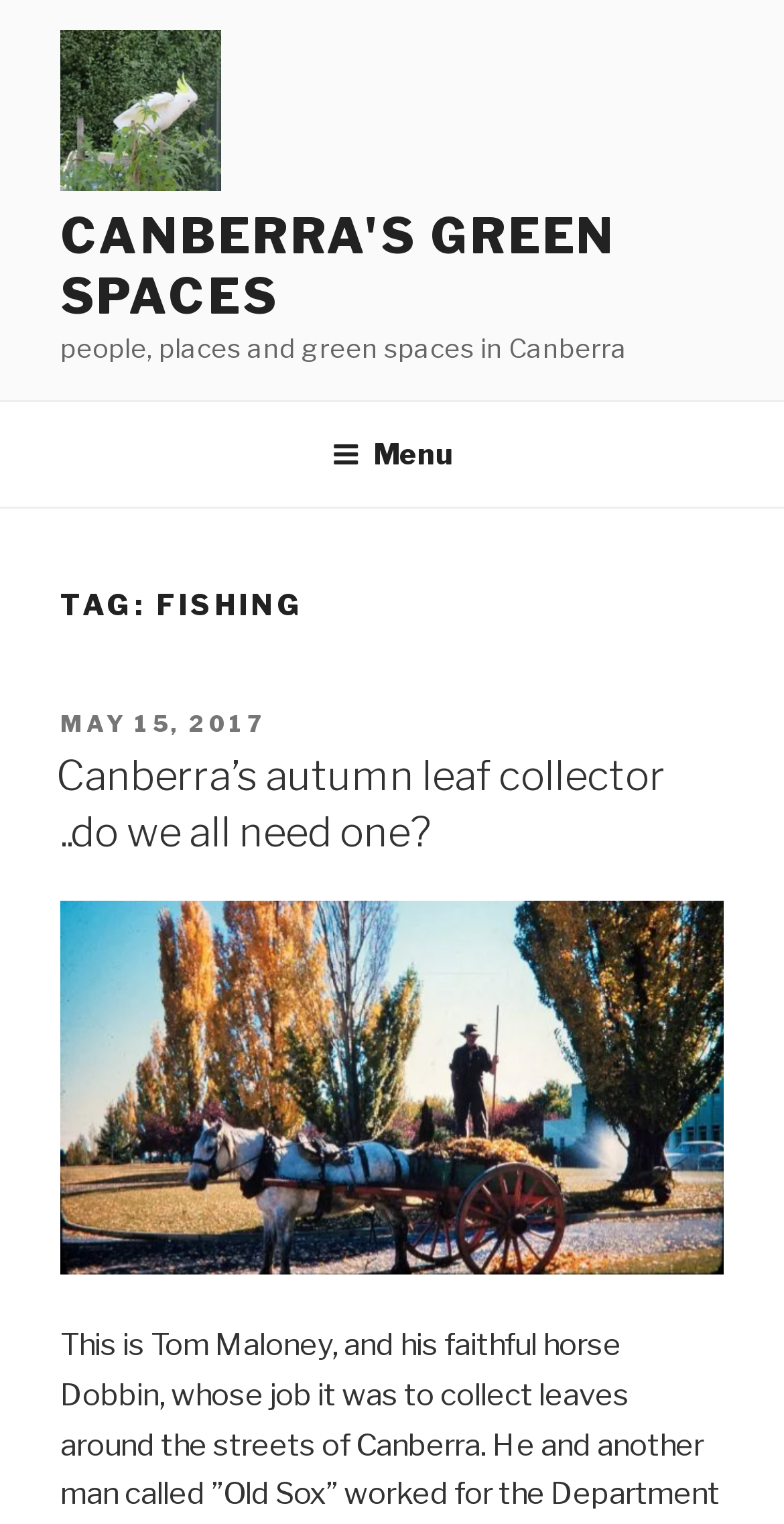Answer the question below using just one word or a short phrase: 
What is the topic of the article?

autumn leaf collector